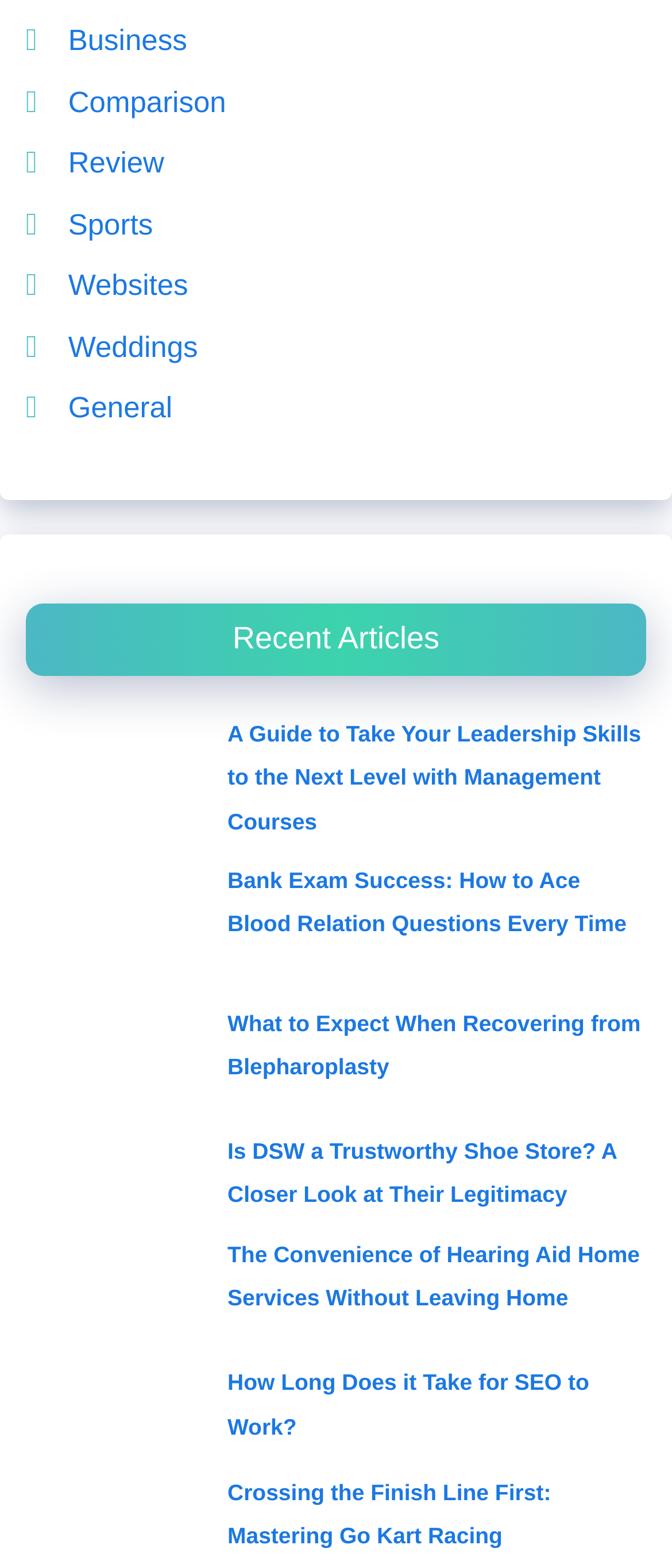Find the bounding box coordinates for the area that must be clicked to perform this action: "View the menu".

None